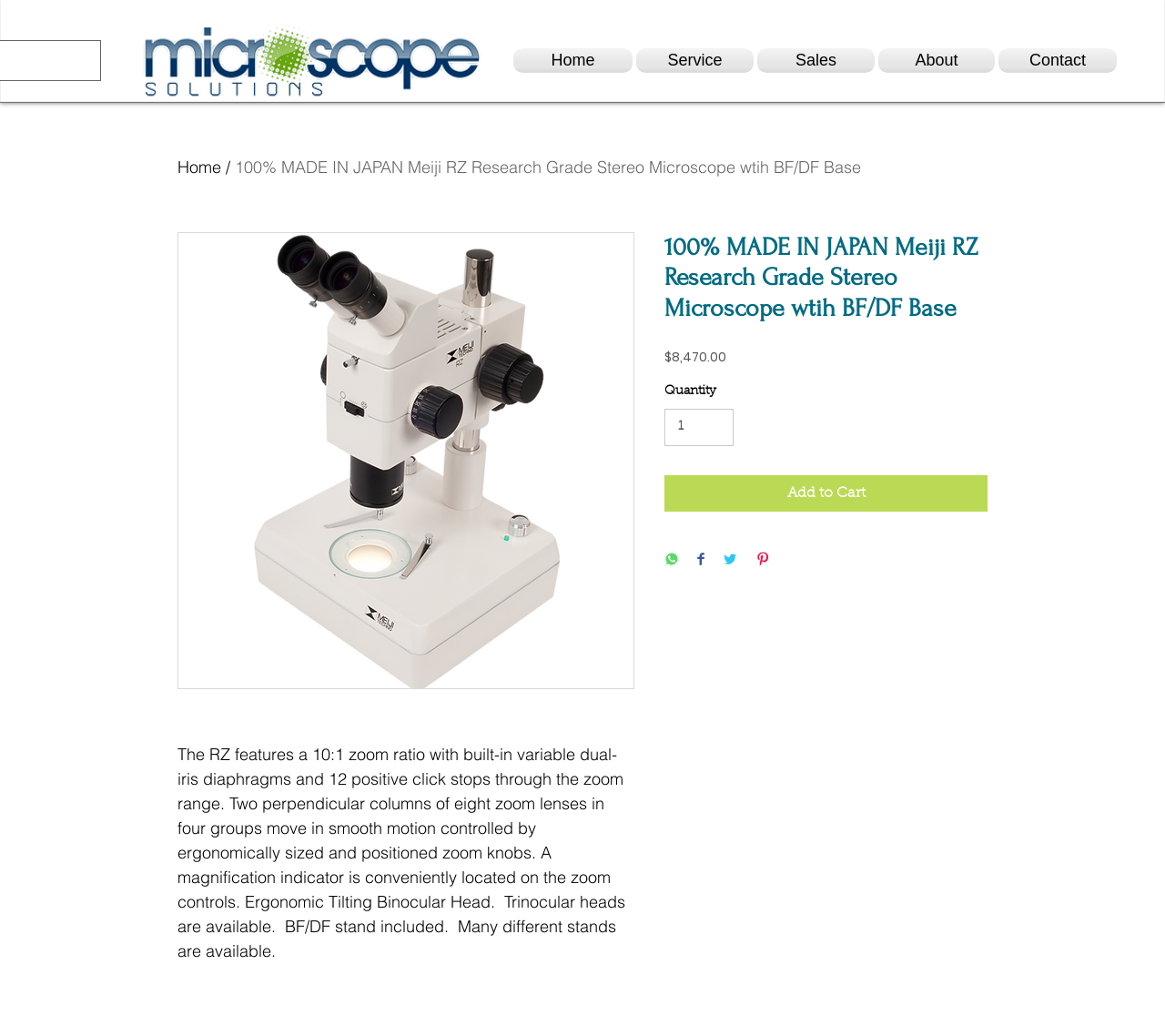Locate the bounding box for the described UI element: "Facebook Events page". Ensure the coordinates are four float numbers between 0 and 1, formatted as [left, top, right, bottom].

None